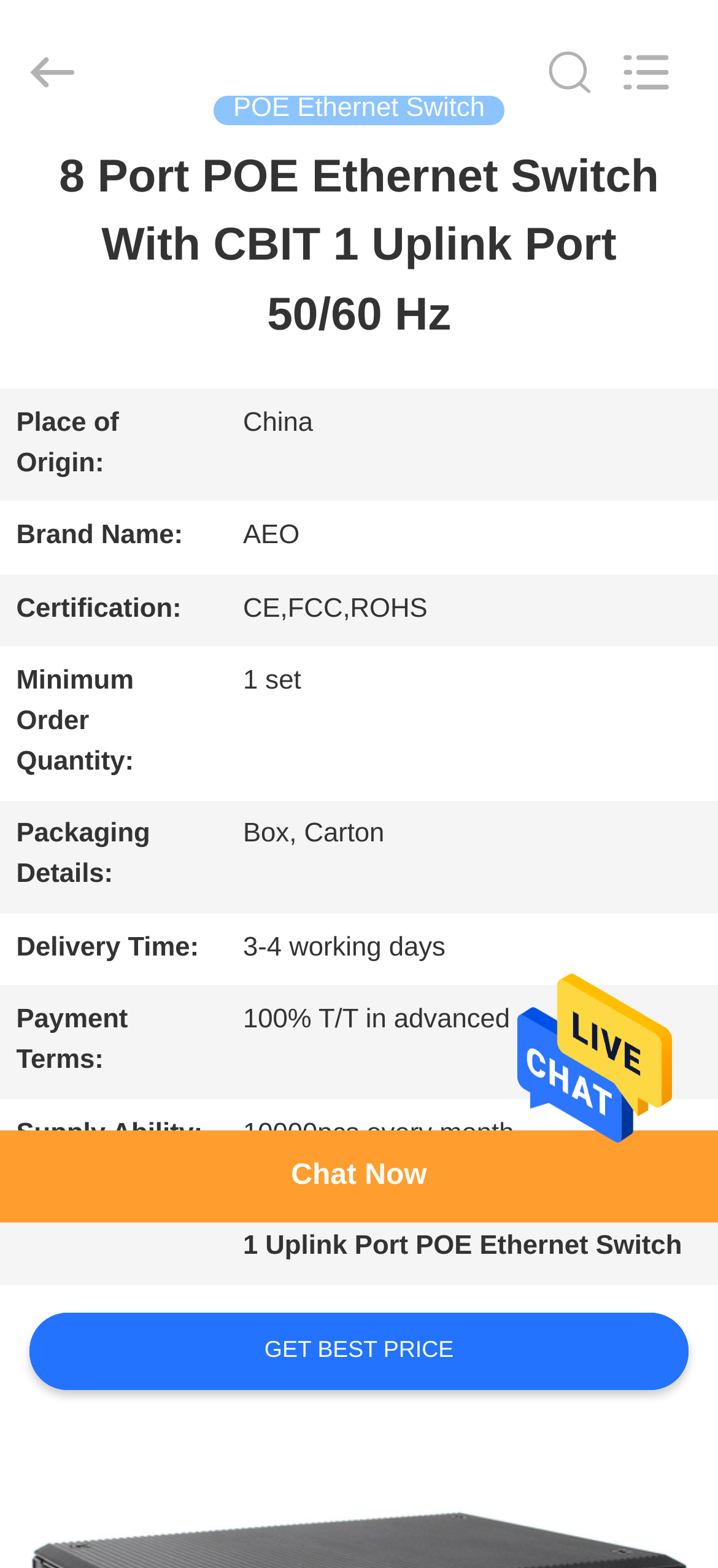Can you determine the bounding box coordinates of the area that needs to be clicked to fulfill the following instruction: "Go to HOME page"?

[0.0, 0.096, 0.192, 0.129]